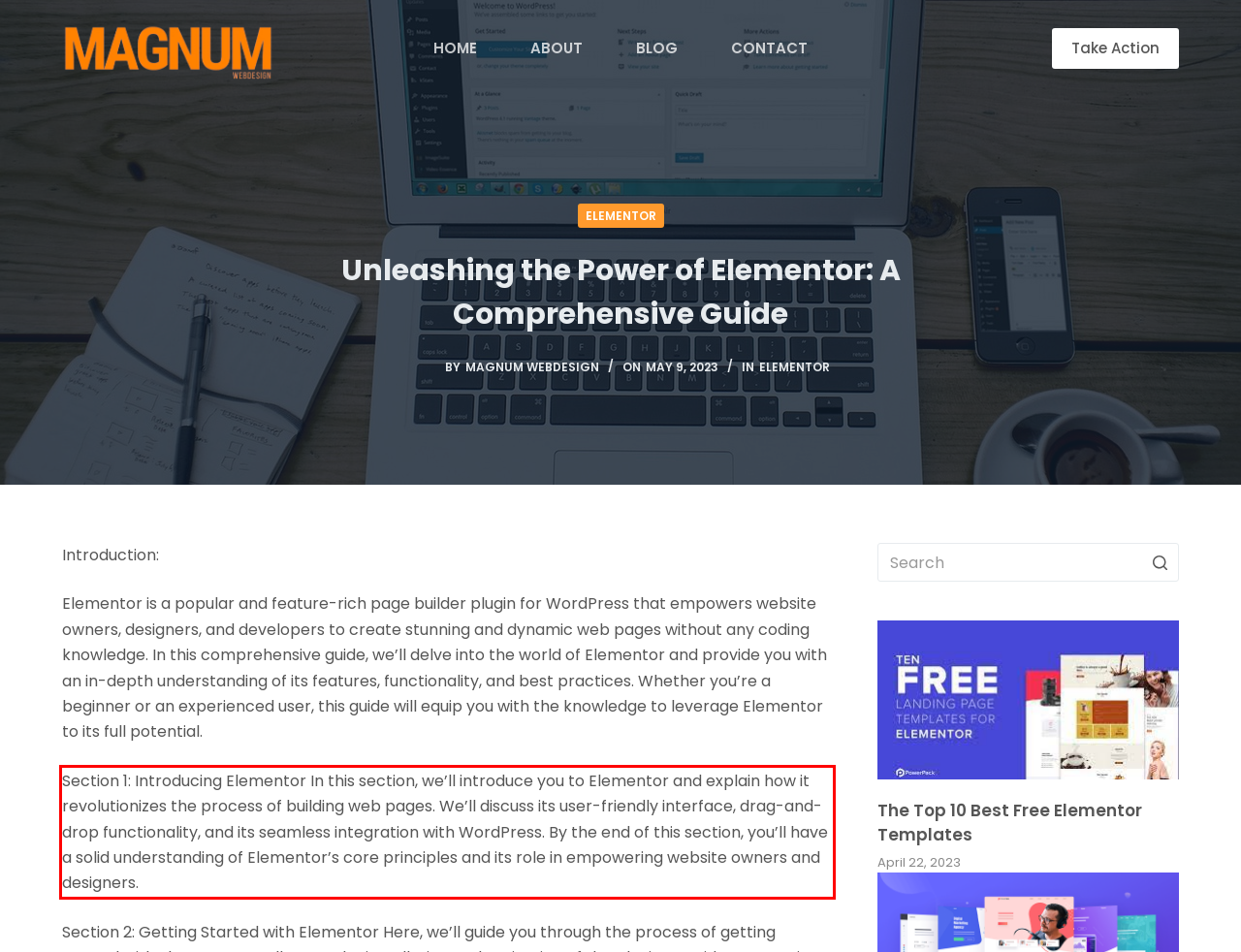Using the provided webpage screenshot, recognize the text content in the area marked by the red bounding box.

Section 1: Introducing Elementor In this section, we’ll introduce you to Elementor and explain how it revolutionizes the process of building web pages. We’ll discuss its user-friendly interface, drag-and-drop functionality, and its seamless integration with WordPress. By the end of this section, you’ll have a solid understanding of Elementor’s core principles and its role in empowering website owners and designers.